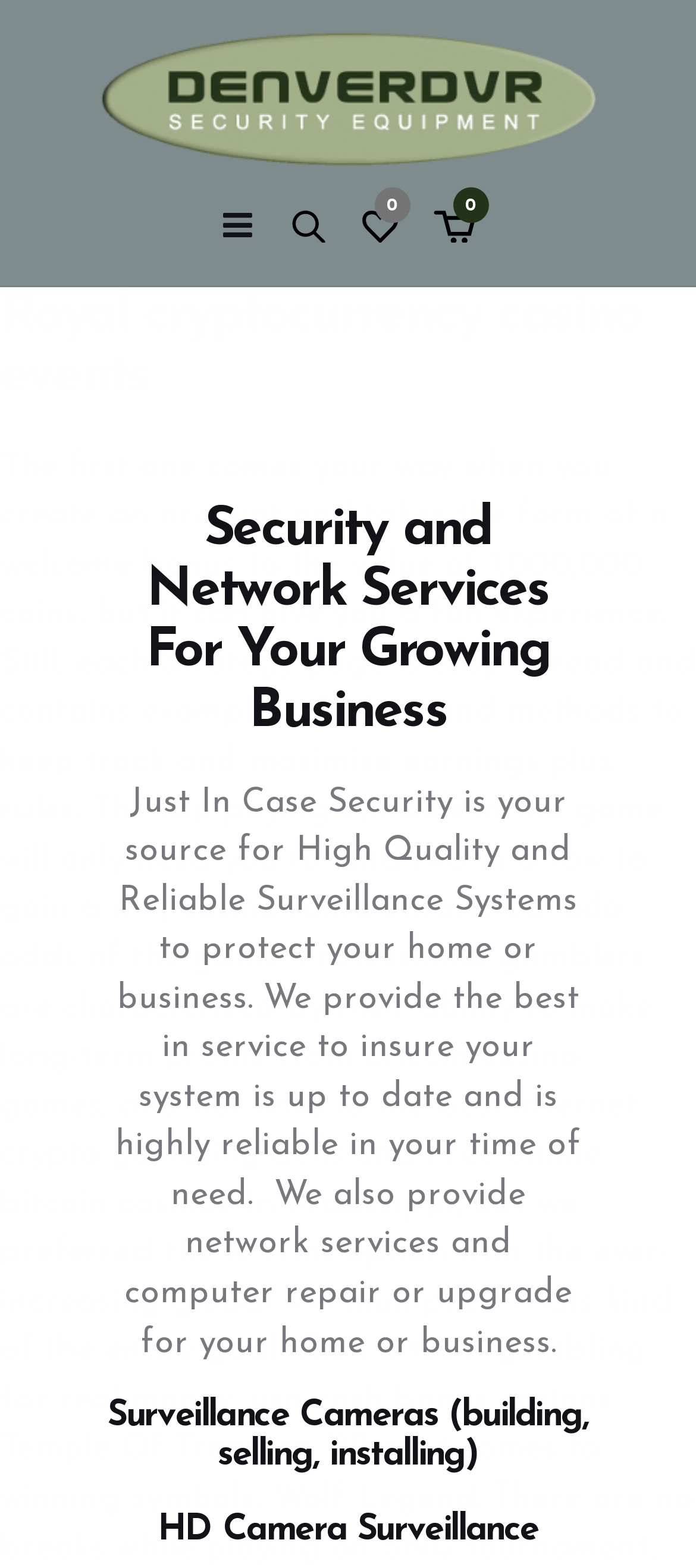Provide an in-depth caption for the webpage.

The webpage is about Just In Case Security, a company that provides security and network services for businesses and homes. At the top, there is a header section with the company's logo, which is an image, and a navigation menu with three links, each accompanied by a small icon. 

Below the header, there is a prominent heading that reads "Royal cryptocurrency casino events". This is followed by a block of text that discusses cryptocurrency casino games, including welcome bonuses, strategies, and rules. There are also two links within this text, one to "casino rama ontario canada" and another to "usa cash bonus casinos".

To the right of this text, there is a separate section that appears to be the main content of the webpage. It has a heading that reads "Security and Network Services For Your Growing Business" and a paragraph of text that describes the services offered by Just In Case Security, including surveillance systems, network services, and computer repair or upgrade. Below this, there are two more headings, one for "Surveillance Cameras" and another for "HD Camera Surveillance".

Overall, the webpage seems to be a mix of two different topics: cryptocurrency casino games and security services. The layout is organized, with clear headings and concise text, making it easy to navigate and understand.